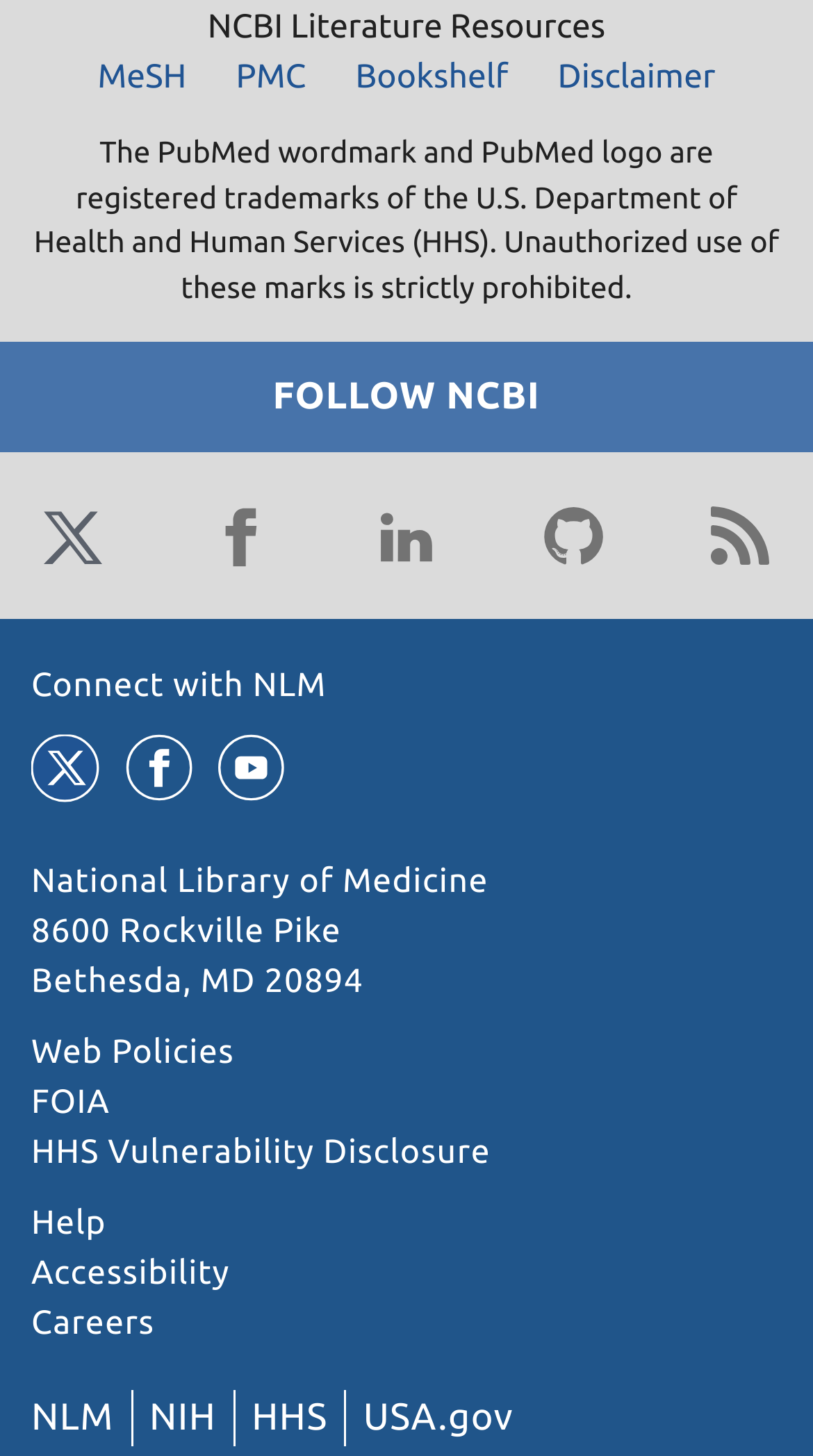Answer the question using only a single word or phrase: 
What is the name of the library?

National Library of Medicine